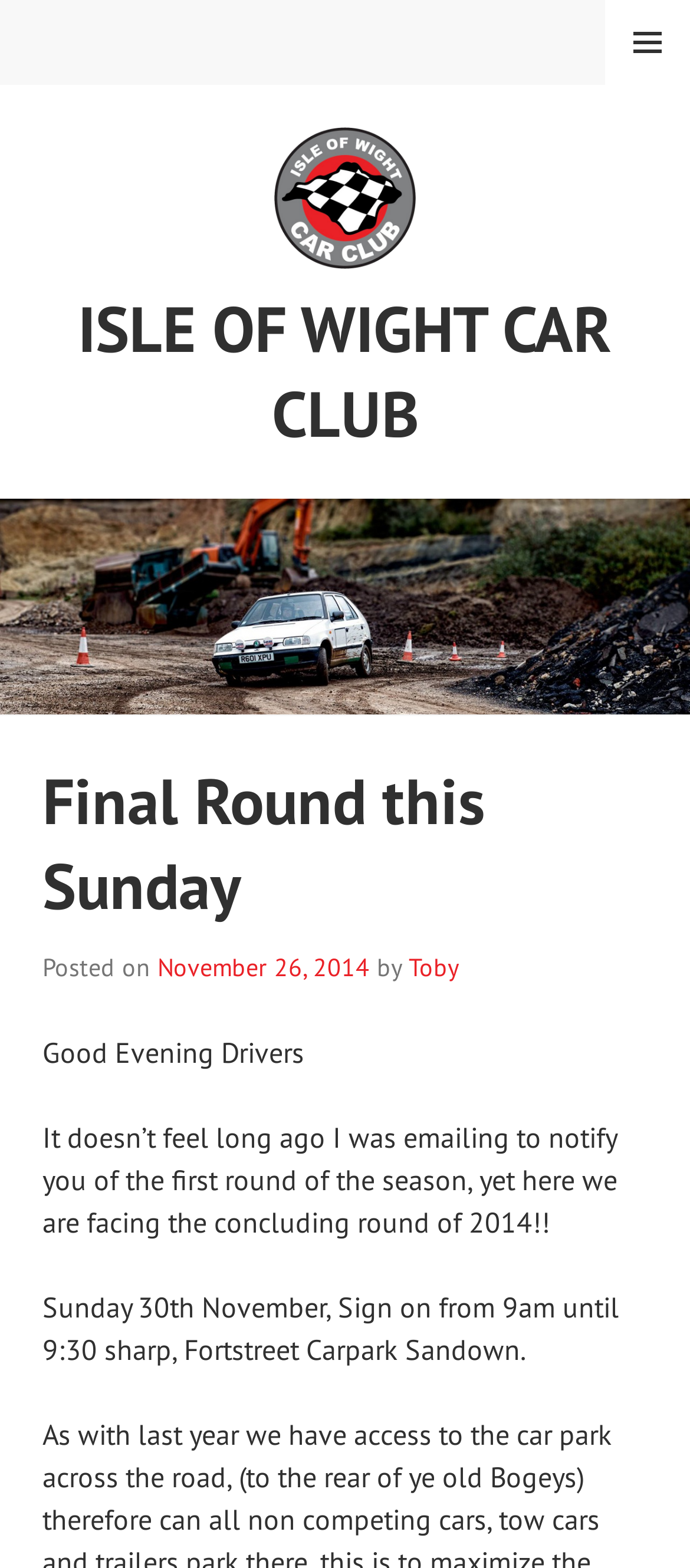What is the date of the final round?
Using the details from the image, give an elaborate explanation to answer the question.

The date of the final round can be found in the paragraph of text that starts with 'Sunday 30th November, Sign on from 9am until 9:30 sharp, Fortstreet Carpark Sandown.'.